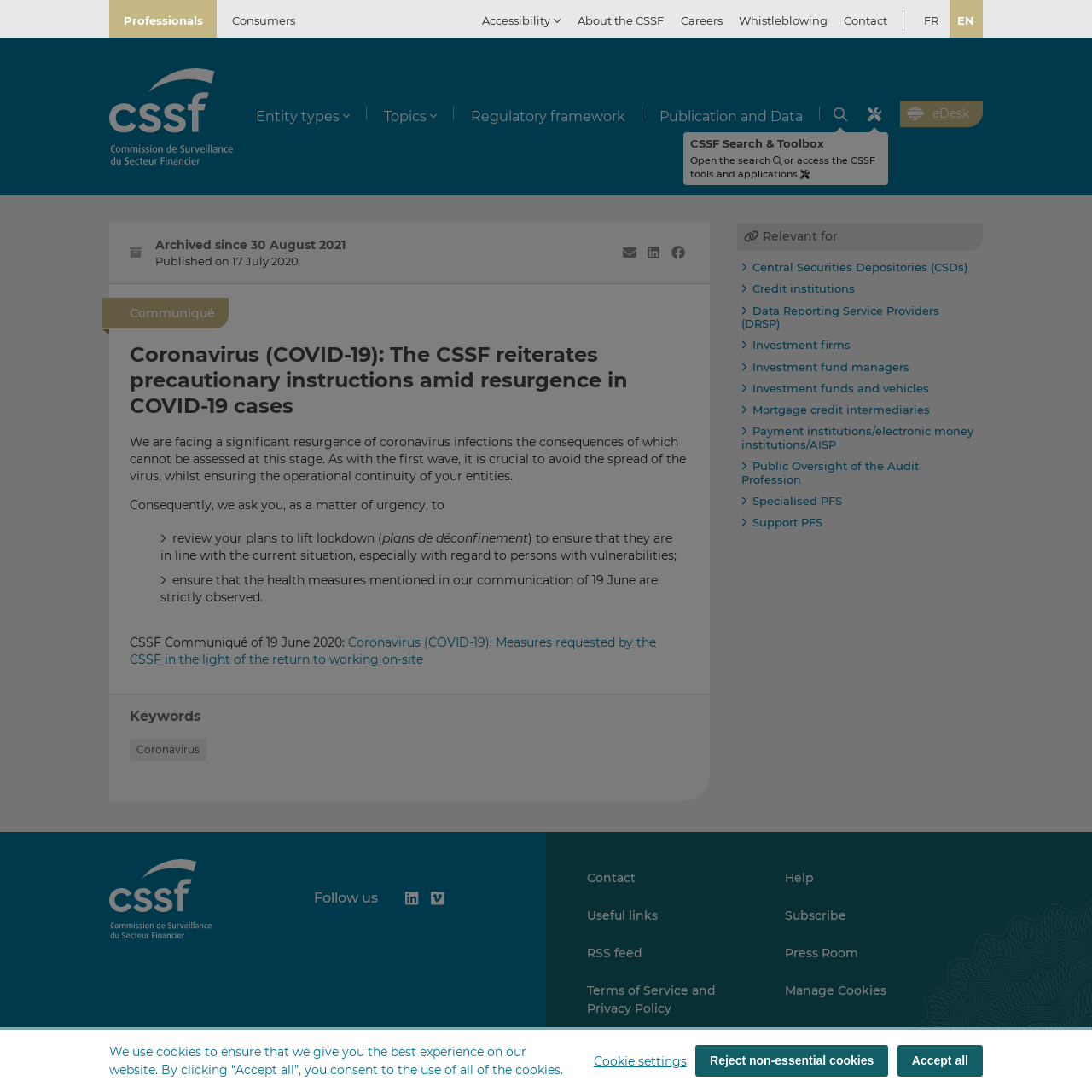Please find and generate the text of the main heading on the webpage.

Coronavirus (COVID-19): The CSSF reiterates precautionary instructions amid resurgence in COVID-19 cases